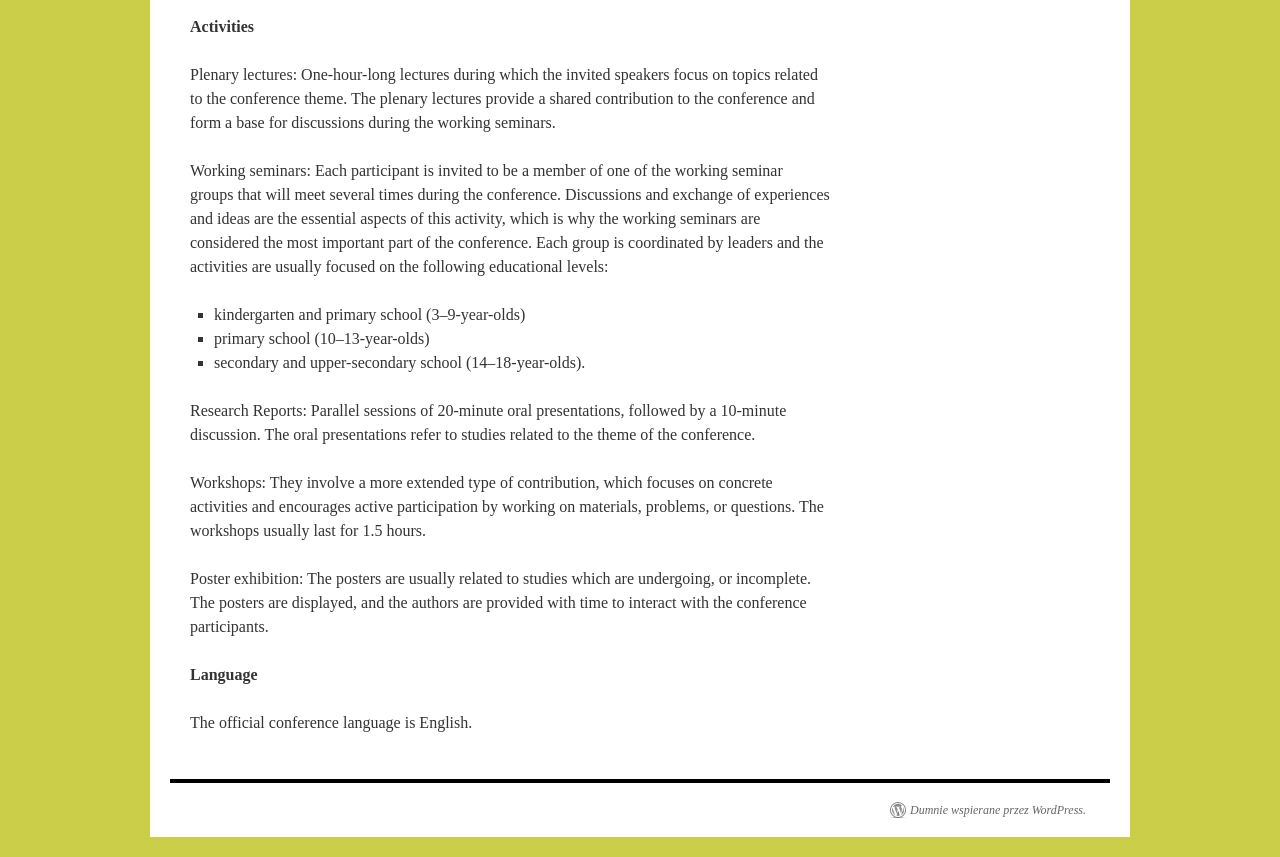Using the provided element description: "Dumnie wspierane przez WordPress.", determine the bounding box coordinates of the corresponding UI element in the screenshot.

[0.695, 0.936, 0.848, 0.954]